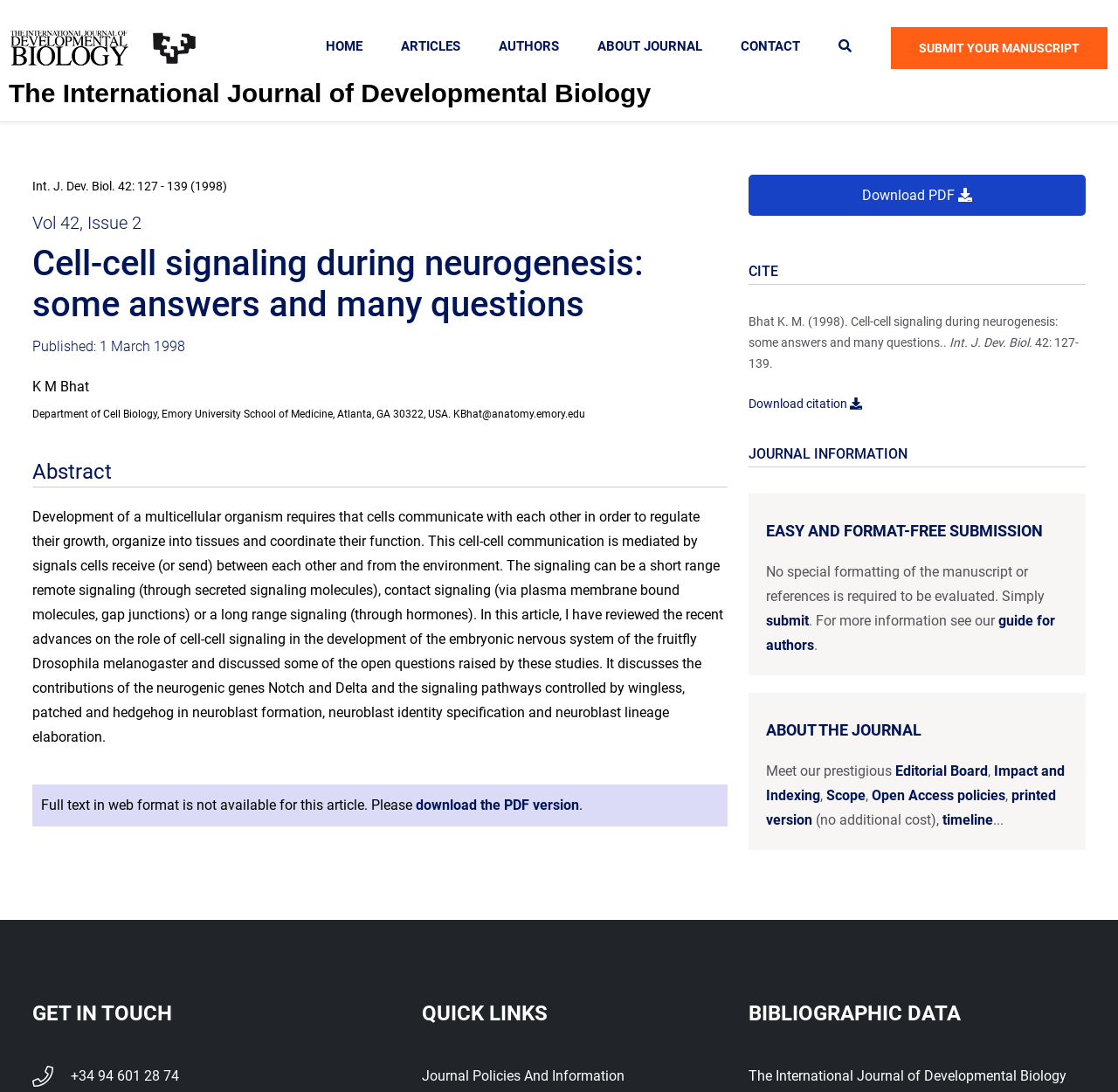Identify the bounding box for the UI element described as: "guide for authors". Ensure the coordinates are four float numbers between 0 and 1, formatted as [left, top, right, bottom].

[0.685, 0.561, 0.944, 0.599]